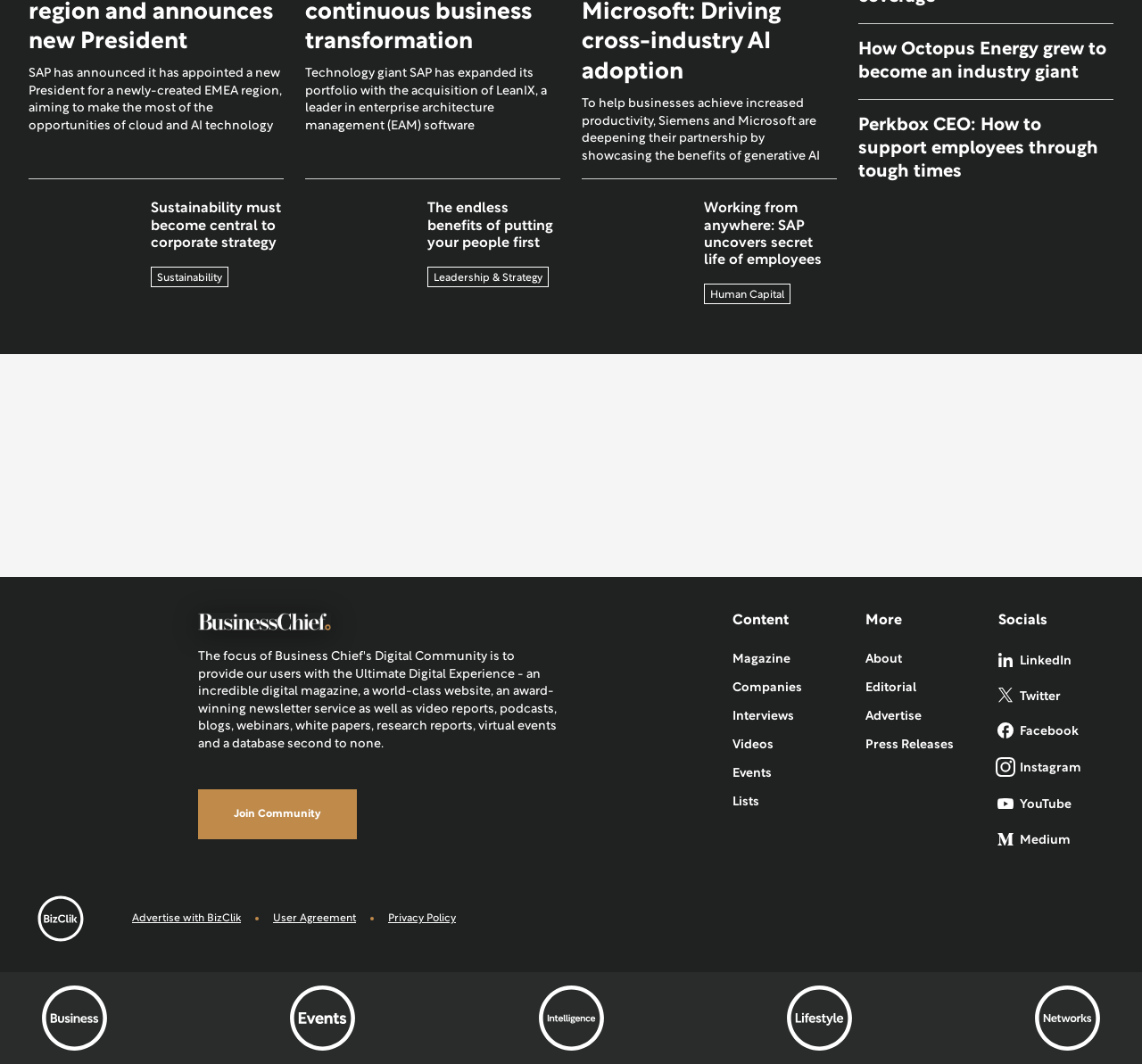Could you determine the bounding box coordinates of the clickable element to complete the instruction: "Search for something"? Provide the coordinates as four float numbers between 0 and 1, i.e., [left, top, right, bottom].

None